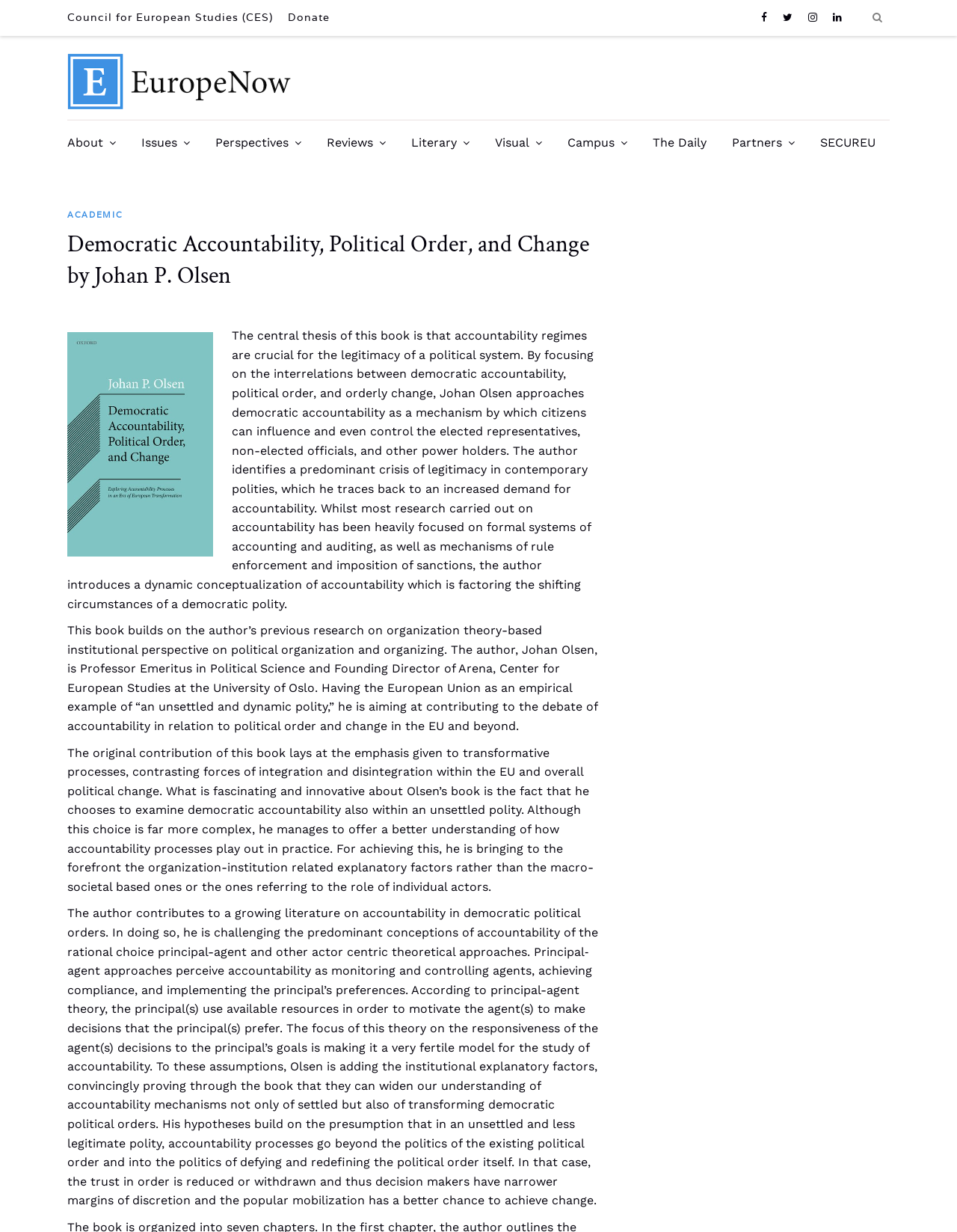Predict the bounding box of the UI element based on the description: "The Daily". The coordinates should be four float numbers between 0 and 1, formatted as [left, top, right, bottom].

[0.67, 0.106, 0.75, 0.126]